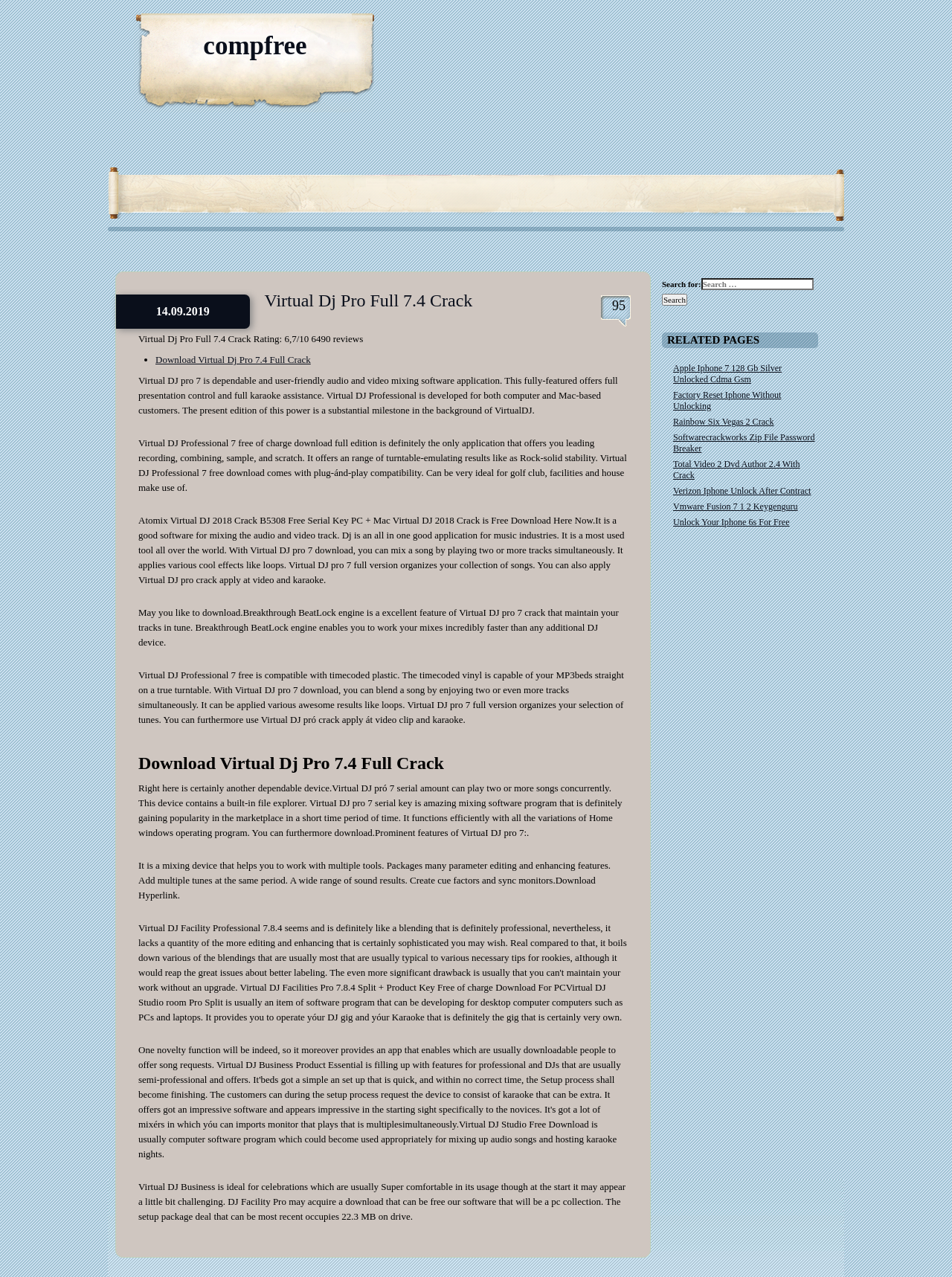Indicate the bounding box coordinates of the element that must be clicked to execute the instruction: "Search for something". The coordinates should be given as four float numbers between 0 and 1, i.e., [left, top, right, bottom].

[0.695, 0.218, 0.859, 0.239]